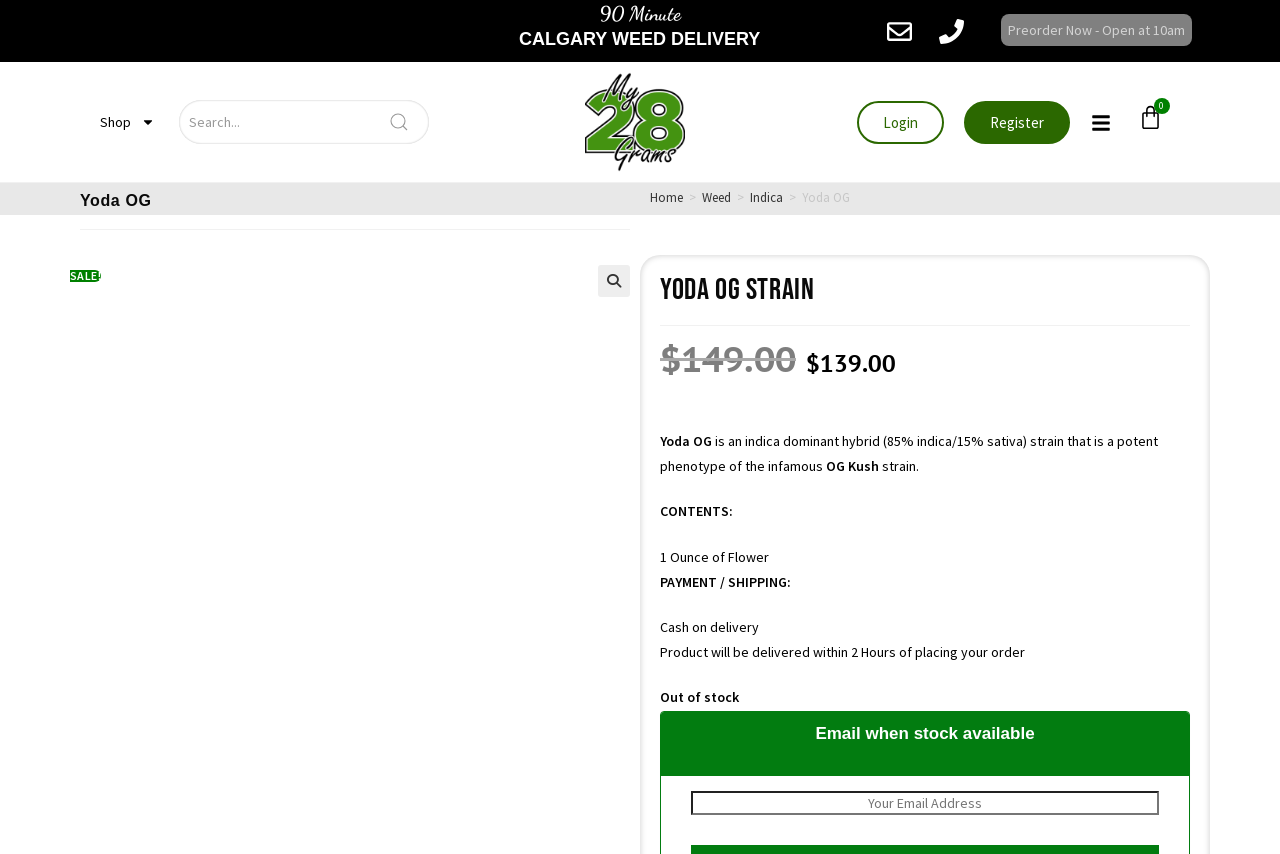Determine the bounding box coordinates for the UI element matching this description: "$0.00 Cart".

[0.889, 0.123, 0.924, 0.157]